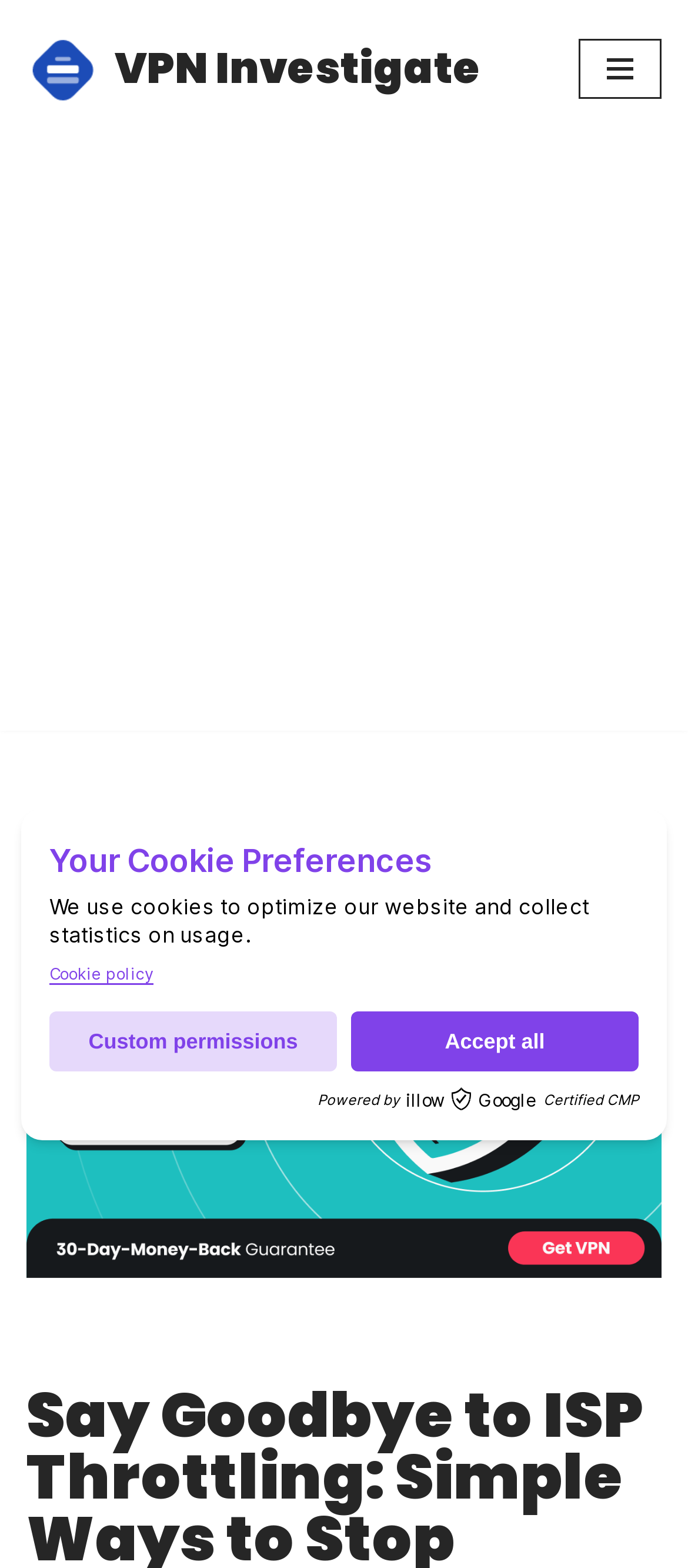Give an extensive and precise description of the webpage.

The webpage is about the importance of a fast and reliable internet connection in today's digital age. At the top-left corner, there is a "Skip to content" link. Next to it, on the top-right corner, is a link to "VPN Investigate". A "Navigation Menu" button is located on the top-right corner, which is currently not expanded.

Below the top navigation elements, there is a large advertisement iframe that spans the entire width of the page. Within this iframe, there is a figure element that contains a link, likely an image with a clickable area.

Further down the page, there is another iframe, labeled as "illow Widget", which occupies a significant portion of the page's width and height.